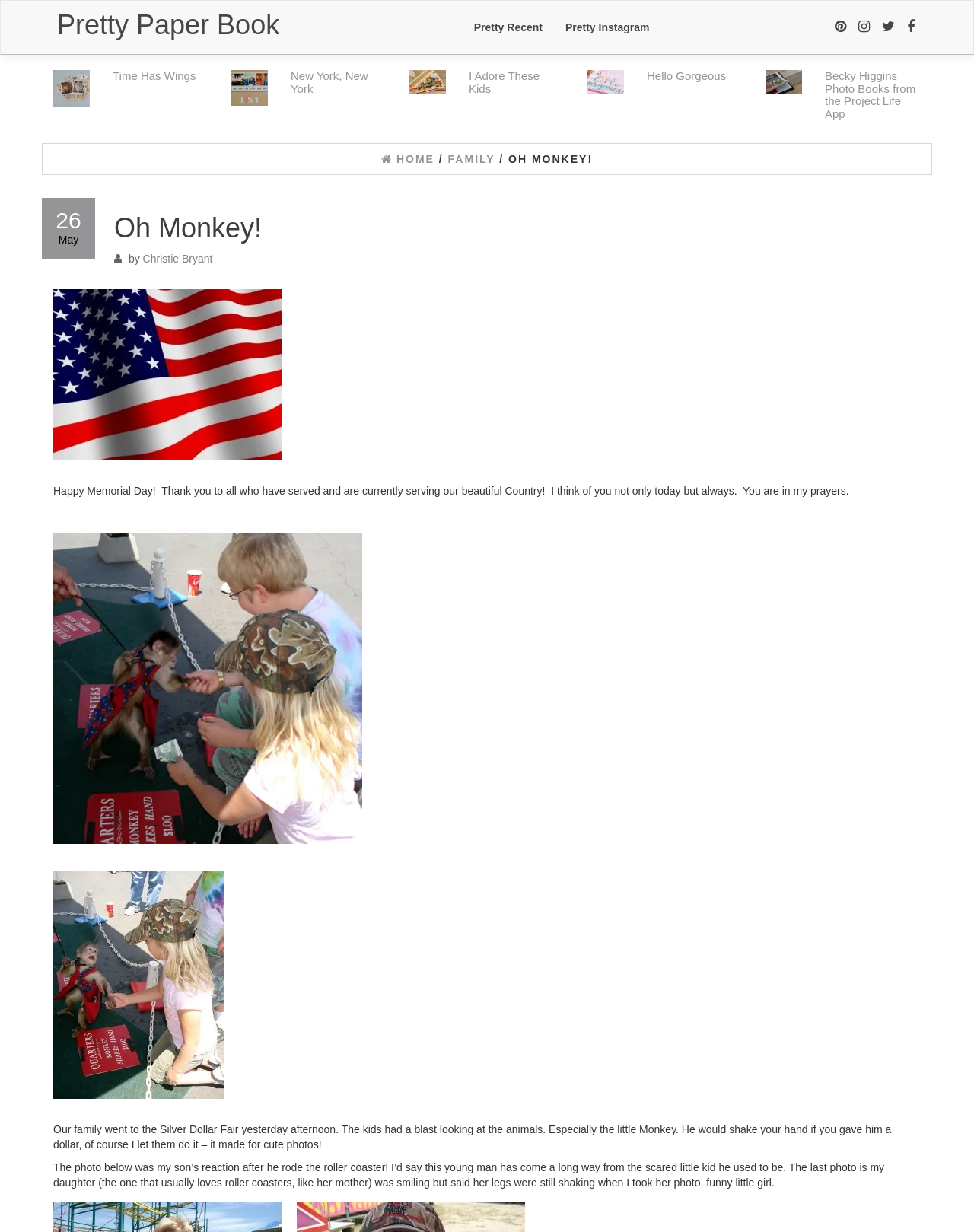Determine the bounding box coordinates of the area to click in order to meet this instruction: "Read the 'Happy Memorial Day!' post".

[0.055, 0.393, 0.872, 0.403]